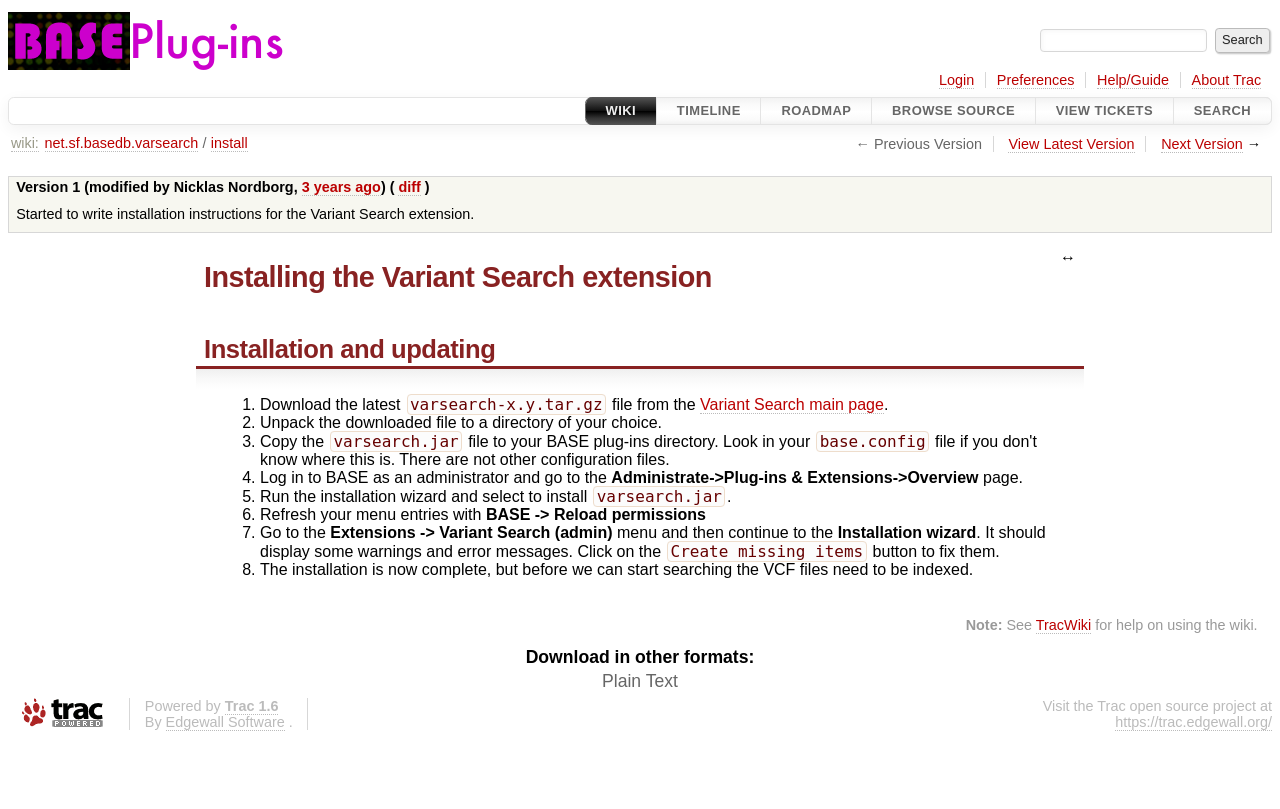Please determine the bounding box coordinates for the element with the description: "parent_node: Powered by Trac 1.6".

[0.006, 0.863, 0.09, 0.904]